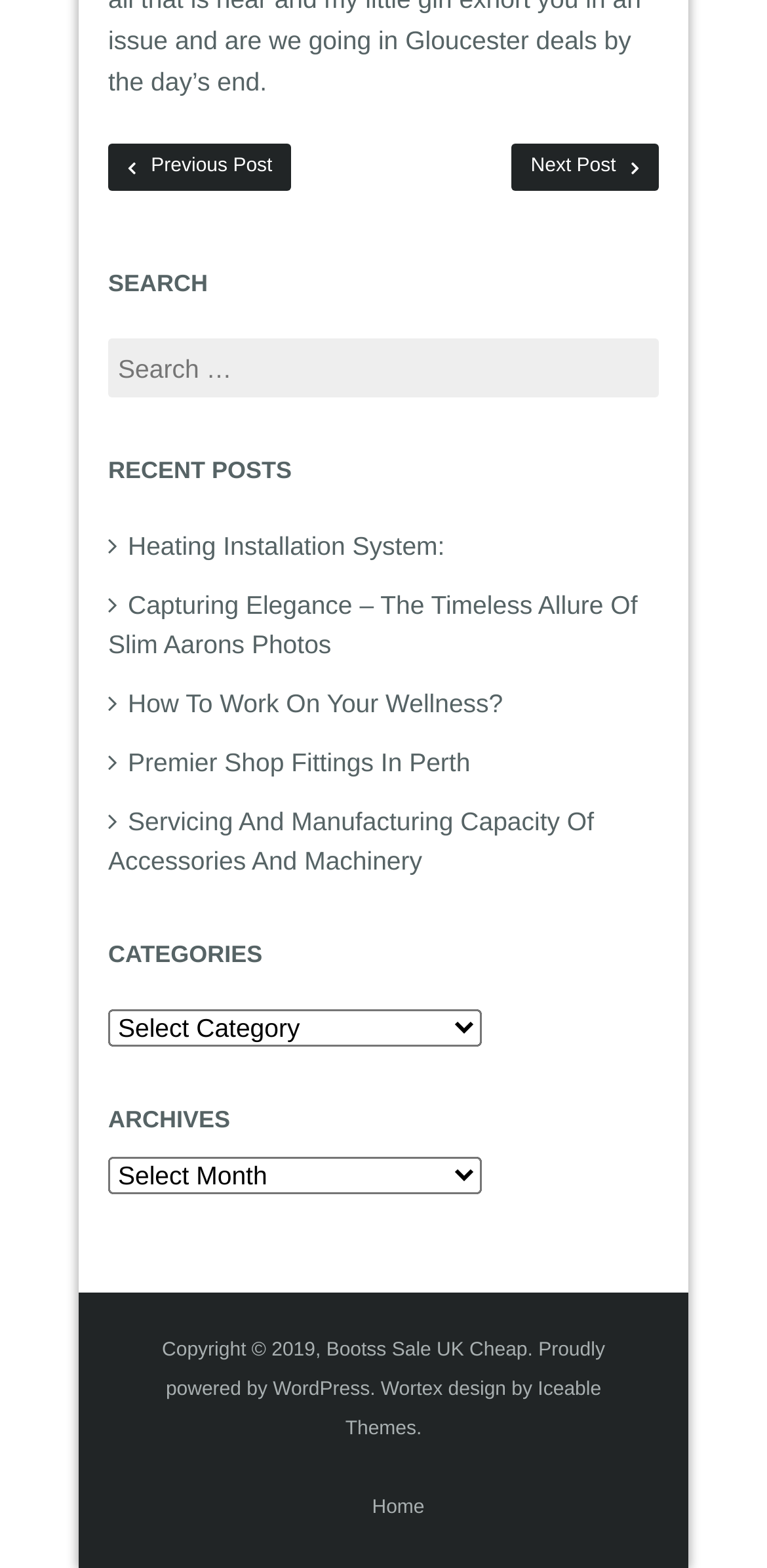Please give a succinct answer to the question in one word or phrase:
What is the name of the theme used by this website?

Wortex